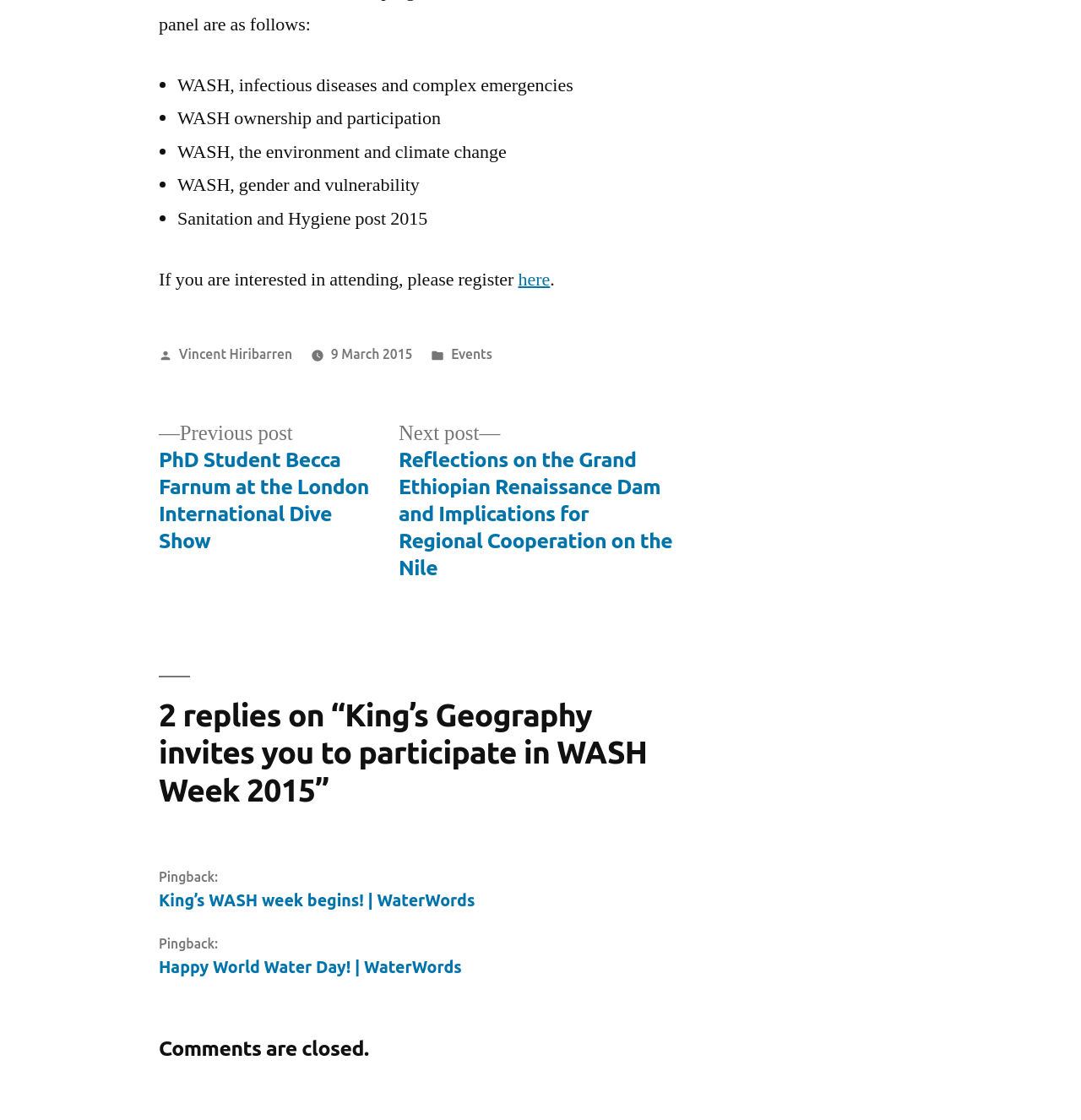What is the topic of WASH Week 2015?
Look at the image and answer the question with a single word or phrase.

infectious diseases